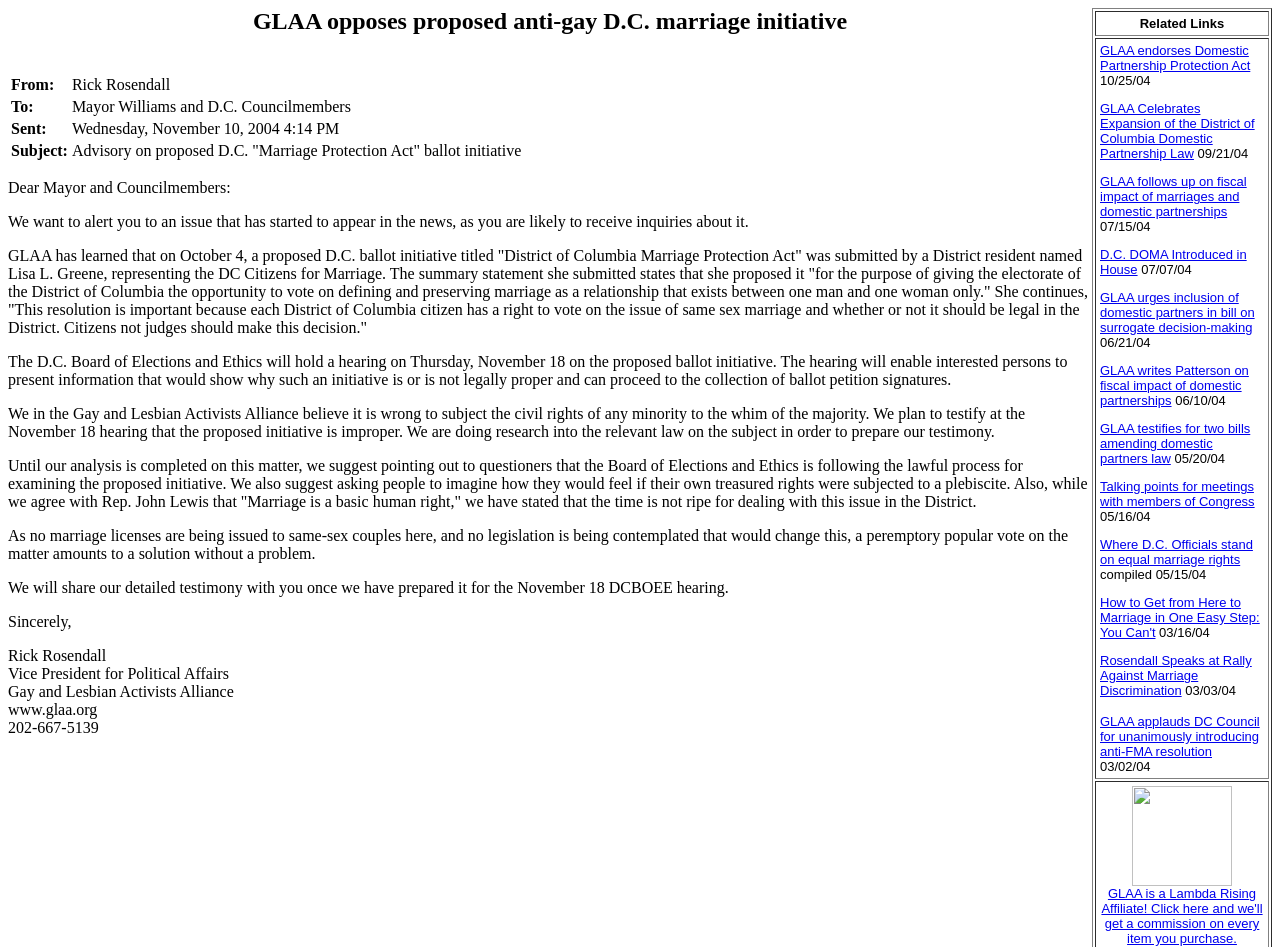Determine the bounding box coordinates of the clickable region to execute the instruction: "Click on GLAA endorses Domestic Partnership Protection Act". The coordinates should be four float numbers between 0 and 1, denoted as [left, top, right, bottom].

[0.859, 0.045, 0.977, 0.077]